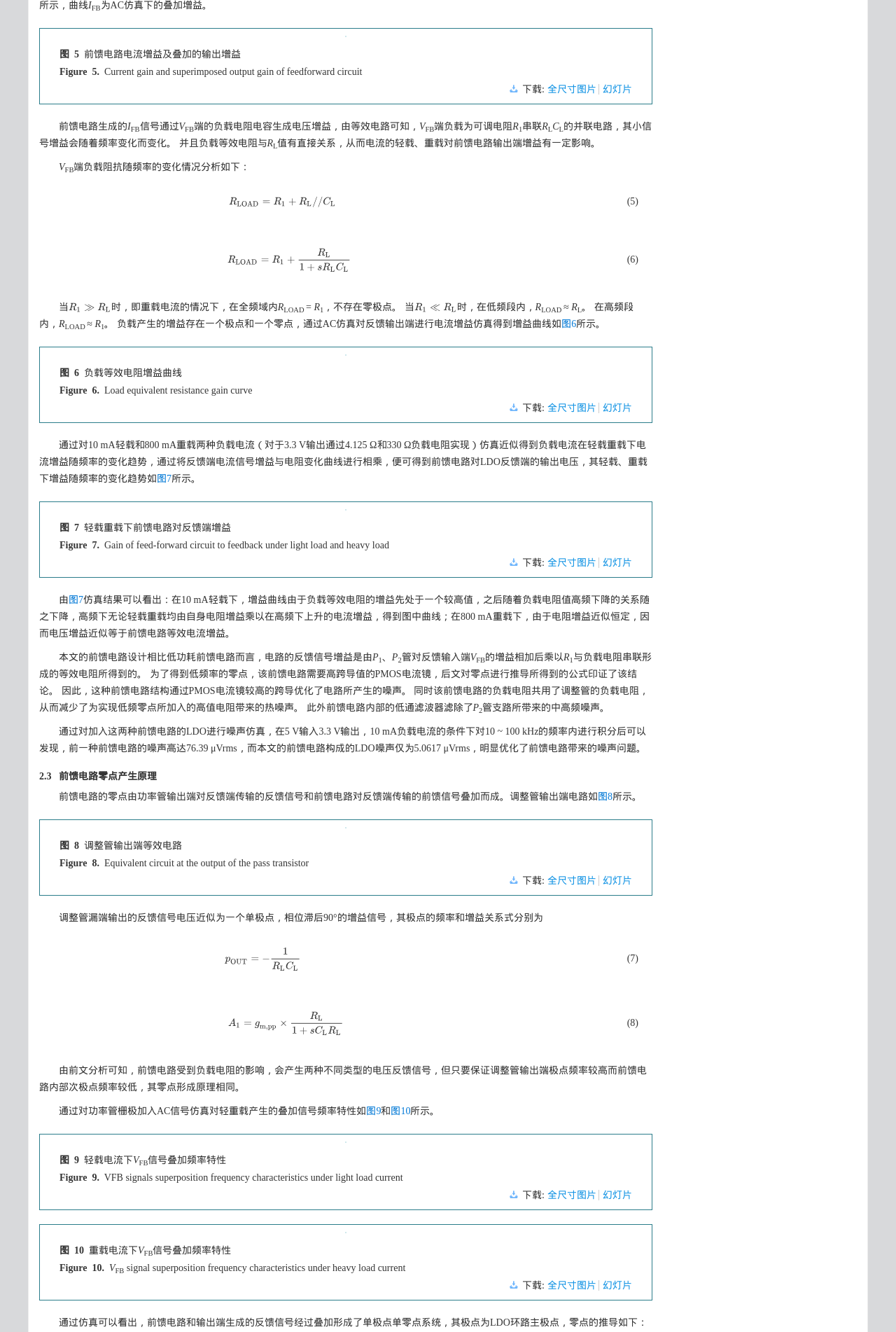What is the title of Figure 5?
Based on the image, respond with a single word or phrase.

Current gain and superimposed output gain of feedforward circuit